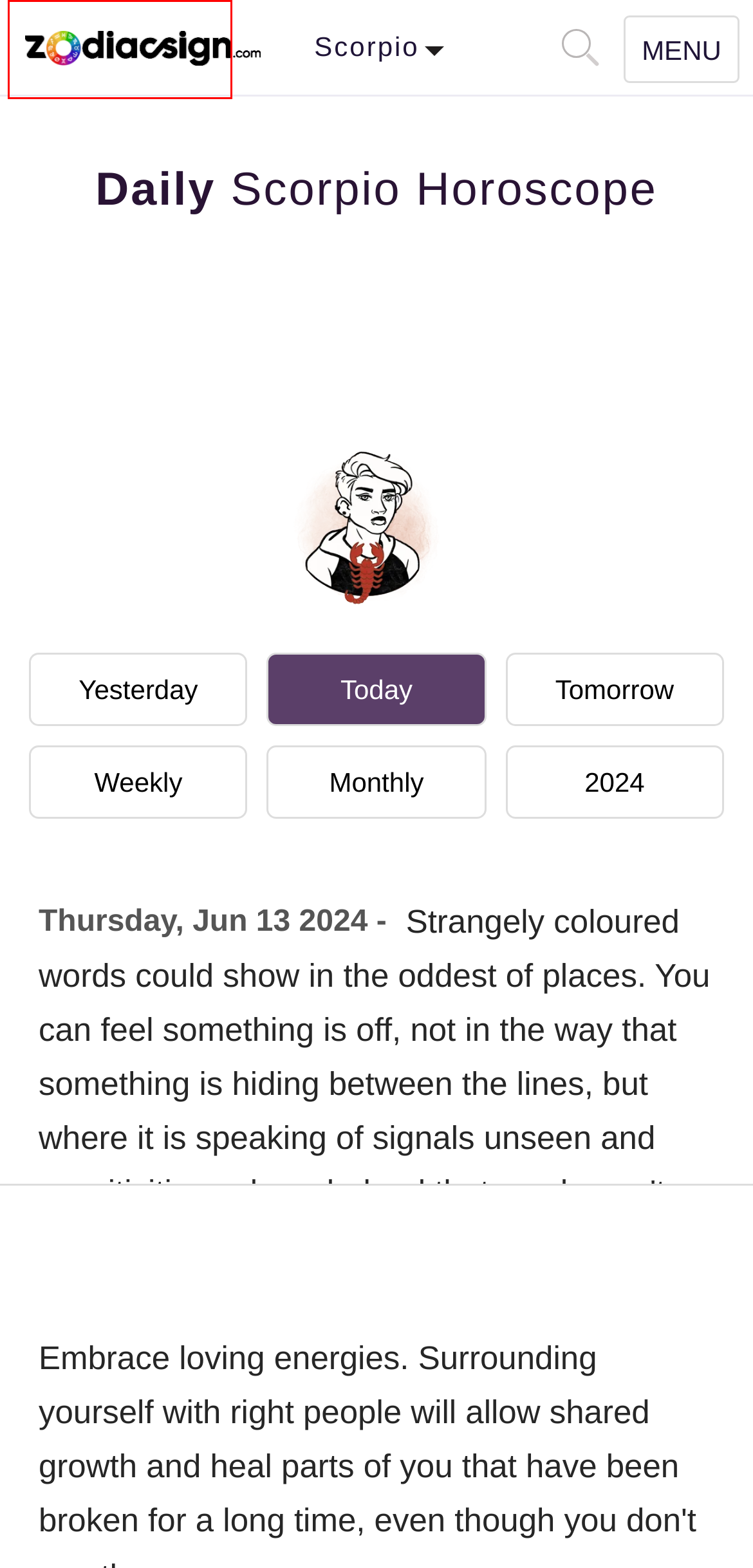You have received a screenshot of a webpage with a red bounding box indicating a UI element. Please determine the most fitting webpage description that matches the new webpage after clicking on the indicated element. The choices are:
A. Tarot Cards Meanings All 78 Cards
B. Weekly Scorpio Horoscope & Wisdom
C. Scorpio Man: The Ultimate Guide To Love, Traits & More
D. 12 Astrology Zodiac Signs Dates, Meanings and Compatibility
E. Tomorrow's Scorpio Horoscope & Wisdom
F. Yesterday's Scorpio Horoscope & Wisdom
G. 2024 Scorpio Horoscope
H. Scorpio Compatibility - Love, Sex, Trust & Life

D